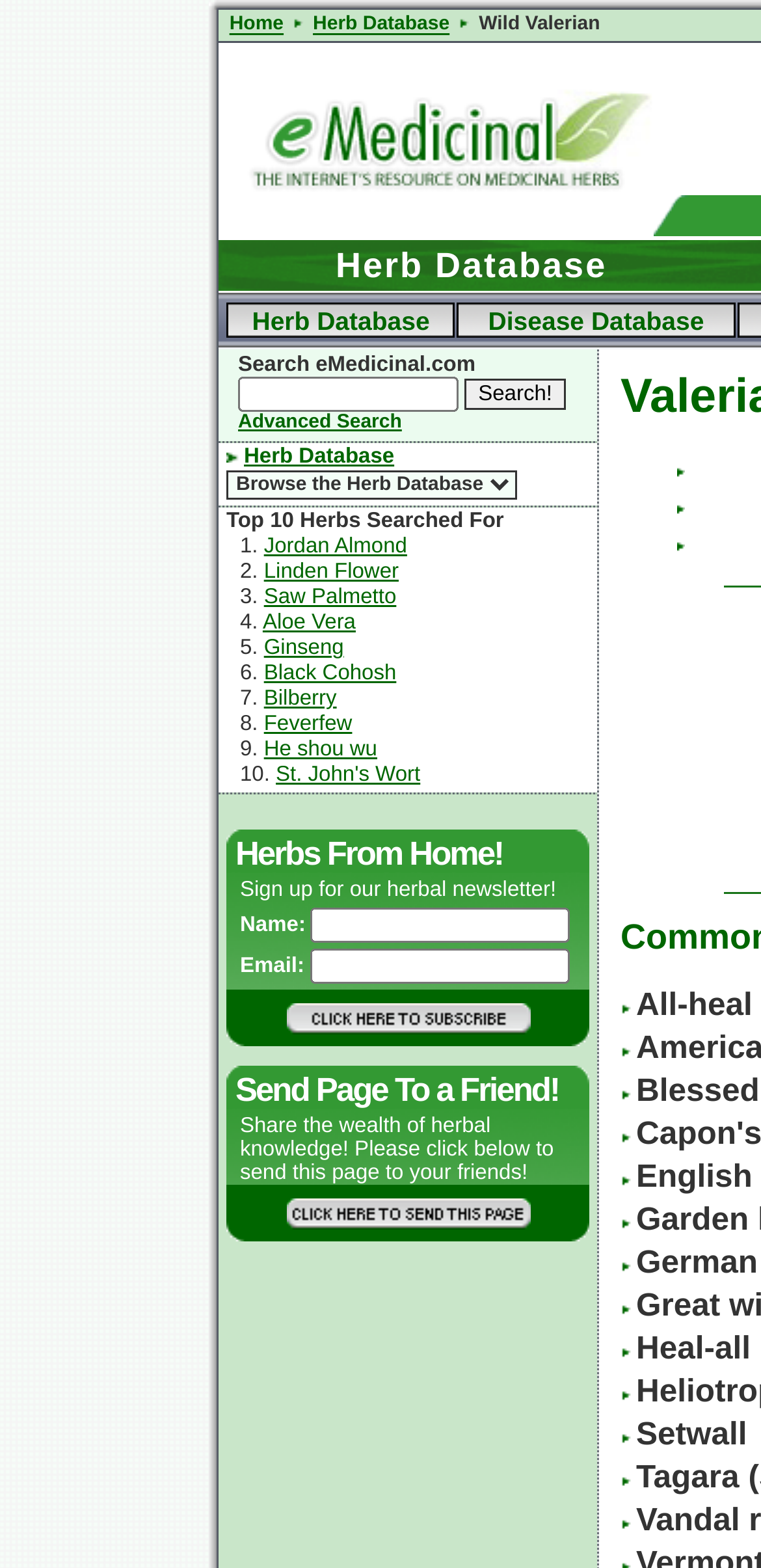How many links are there in the top navigation bar?
Carefully examine the image and provide a detailed answer to the question.

The top navigation bar contains links to 'Home', 'Herb Database', and 'Disease Database'. These links can be found in the LayoutTableCell elements with the text 'Home', 'Herb Database', and 'Disease Database' respectively, at coordinates [0.301, 0.009, 0.373, 0.023], [0.411, 0.009, 0.591, 0.023], and [0.642, 0.195, 0.925, 0.213].